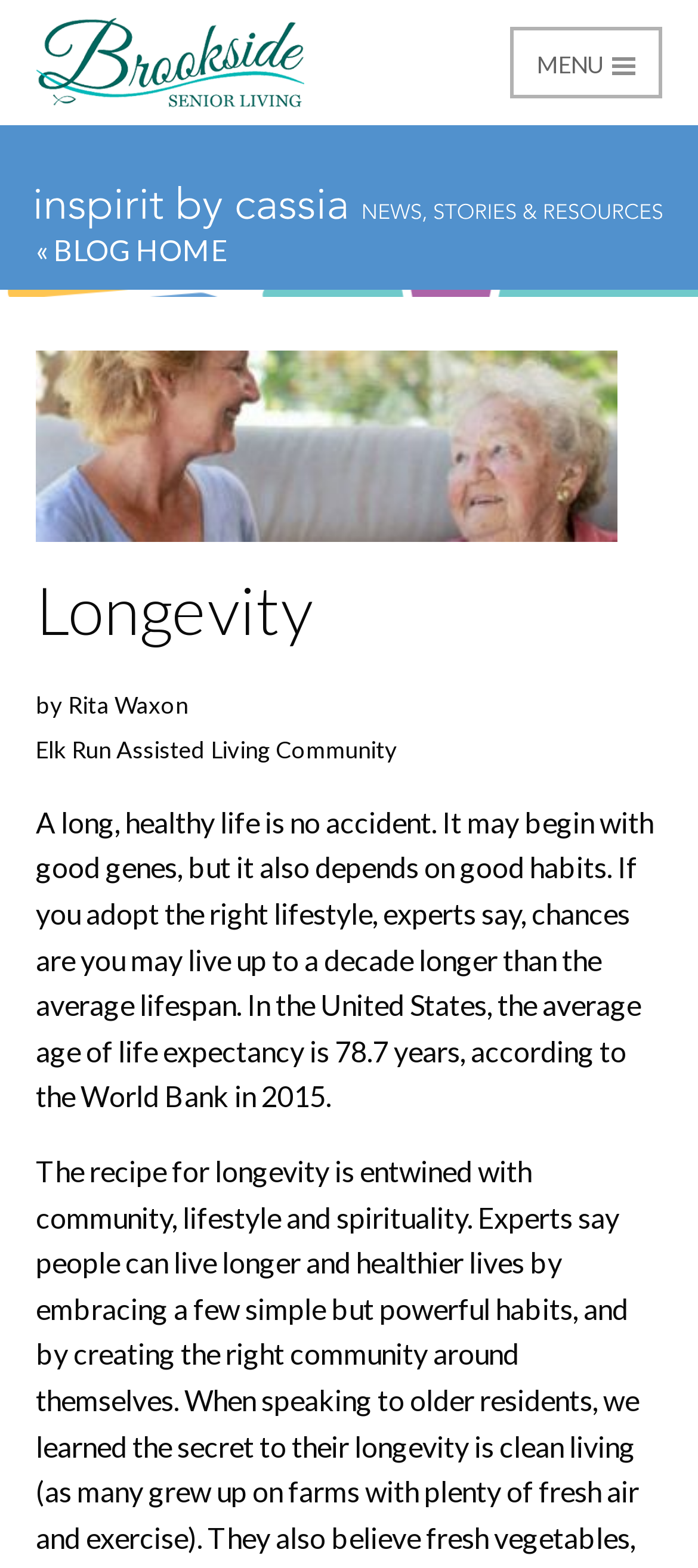Describe all significant elements and features of the webpage.

The webpage is about Brookside Senior Living, with a focus on longevity. At the top left, there is a link and a heading with the title "Brookside Senior Living". To the right of this, there is a button labeled "MENU" that controls an off-canvas element. Below the title, there is a link to the blog home page, denoted by "« BLOG HOME". 

Underneath this link, there is a header section that spans the width of the page. Within this section, there is a heading that reads "Longevity". Below this heading, there are three blocks of text. The first block is a byline that reads "by Rita Waxon". The second block is a title that reads "Elk Run Assisted Living Community". The third block is a paragraph of text that discusses the importance of good habits in living a long and healthy life, citing a statistic from the World Bank in 2015. This paragraph takes up most of the width of the page.